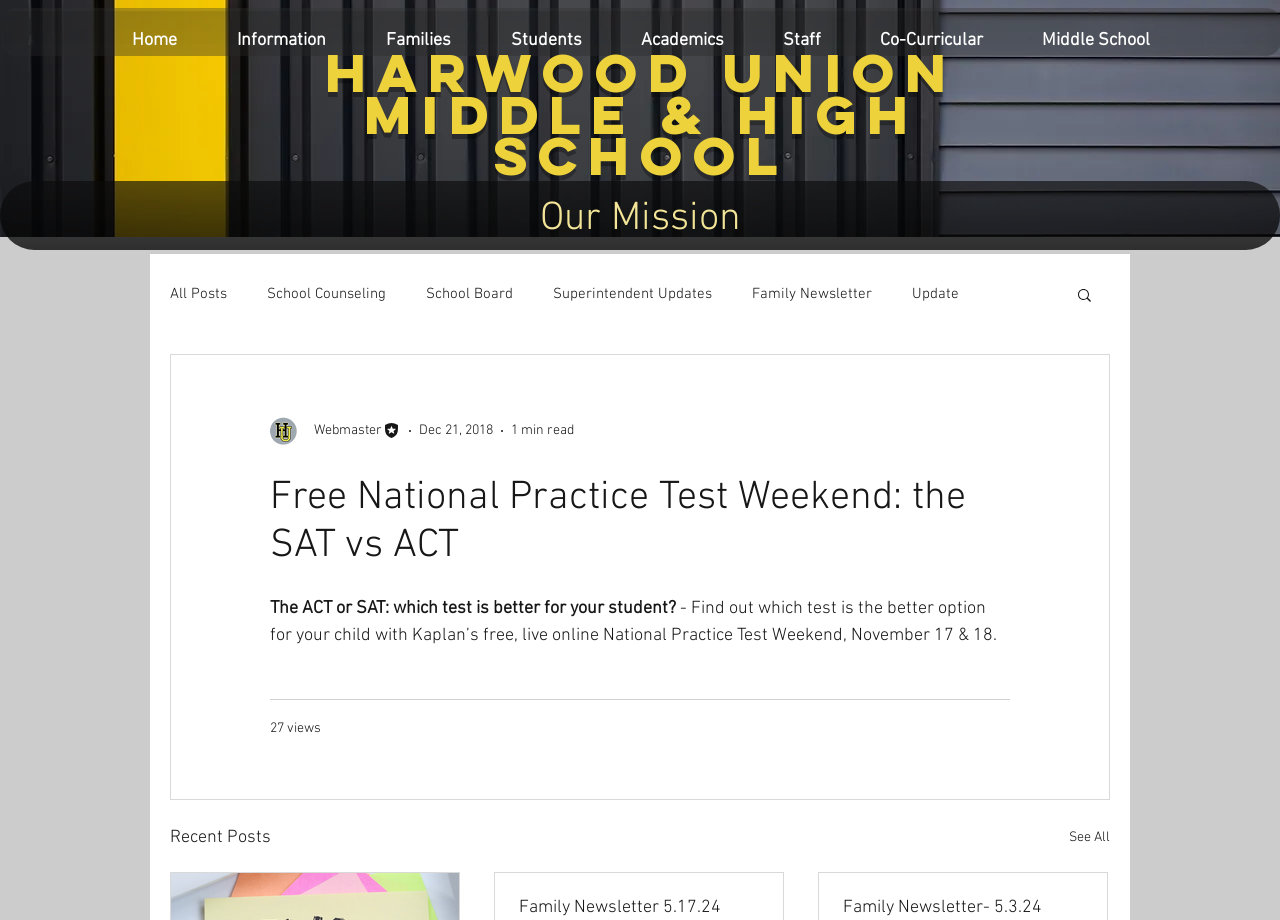What is the position of the search button?
Provide a well-explained and detailed answer to the question.

The position of the search button can be determined by analyzing the bounding box coordinates of the button element, which indicates that it is located at the top right of the webpage.